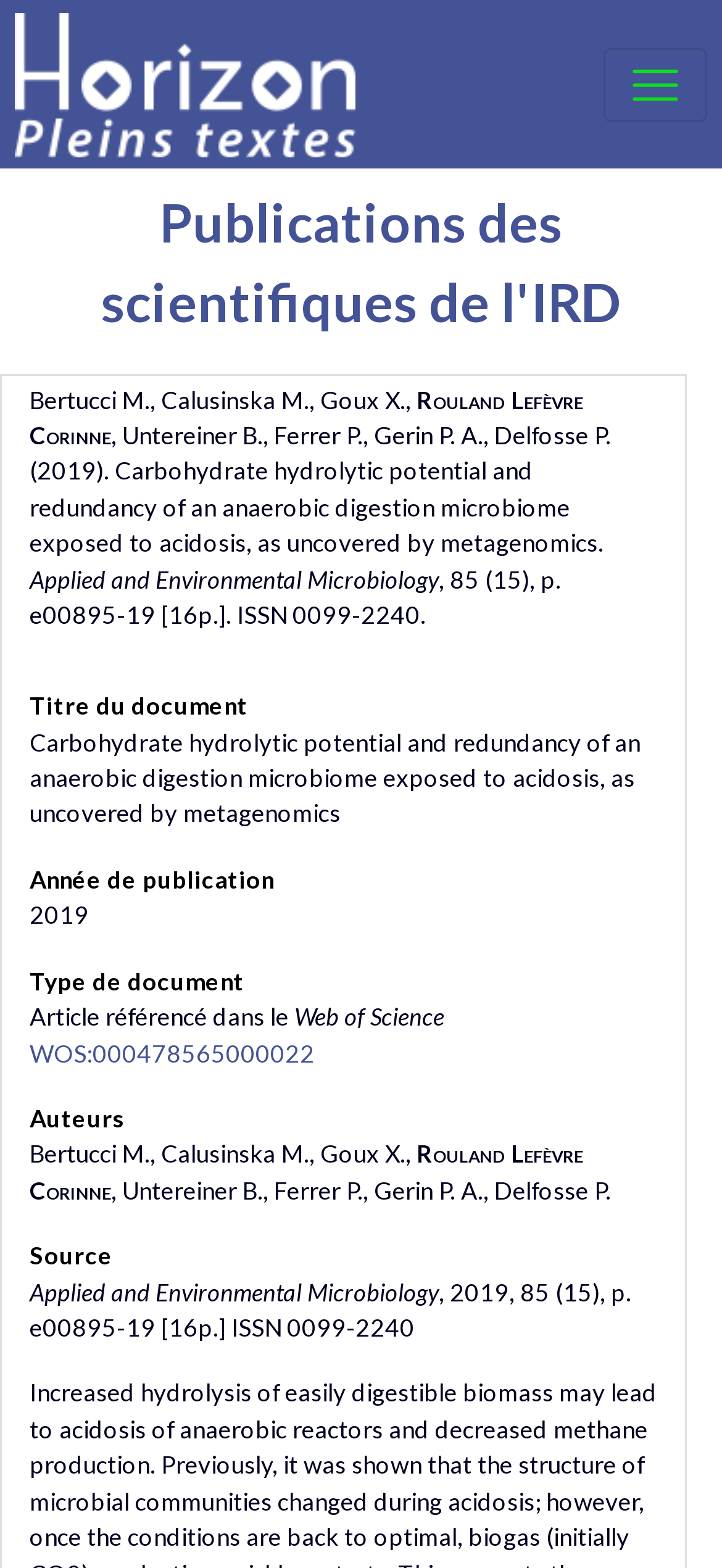Offer a detailed account of what is visible on the webpage.

This webpage appears to be a document summary or abstract page, likely from a scientific or academic database. At the top, there is a link to the "Accueil portail documentaire Horizon" and an image with the same name, which suggests a portal or homepage for the Horizon database. 

Below this, there is a button to toggle navigation, which controls a navbar. The main content of the page is a summary of a scientific article, with the title "Carbohydrate hydrolytic potential and redundancy of an anaerobic digestion microbiome exposed to acidosis, as uncovered by metagenomics" displayed prominently. 

The authors of the article, including Bertucci M., Calusinska M., Goux X., and others, are listed below the title. The article's publication information is also provided, including the journal name "Applied and Environmental Microbiology", volume and issue numbers, page range, and ISSN. 

The webpage also displays various metadata about the article, such as the publication year (2019), document type (article), and indexing information (Web of Science). There is a link to the article's Web of Science entry, labeled "WOS:000478565000022".